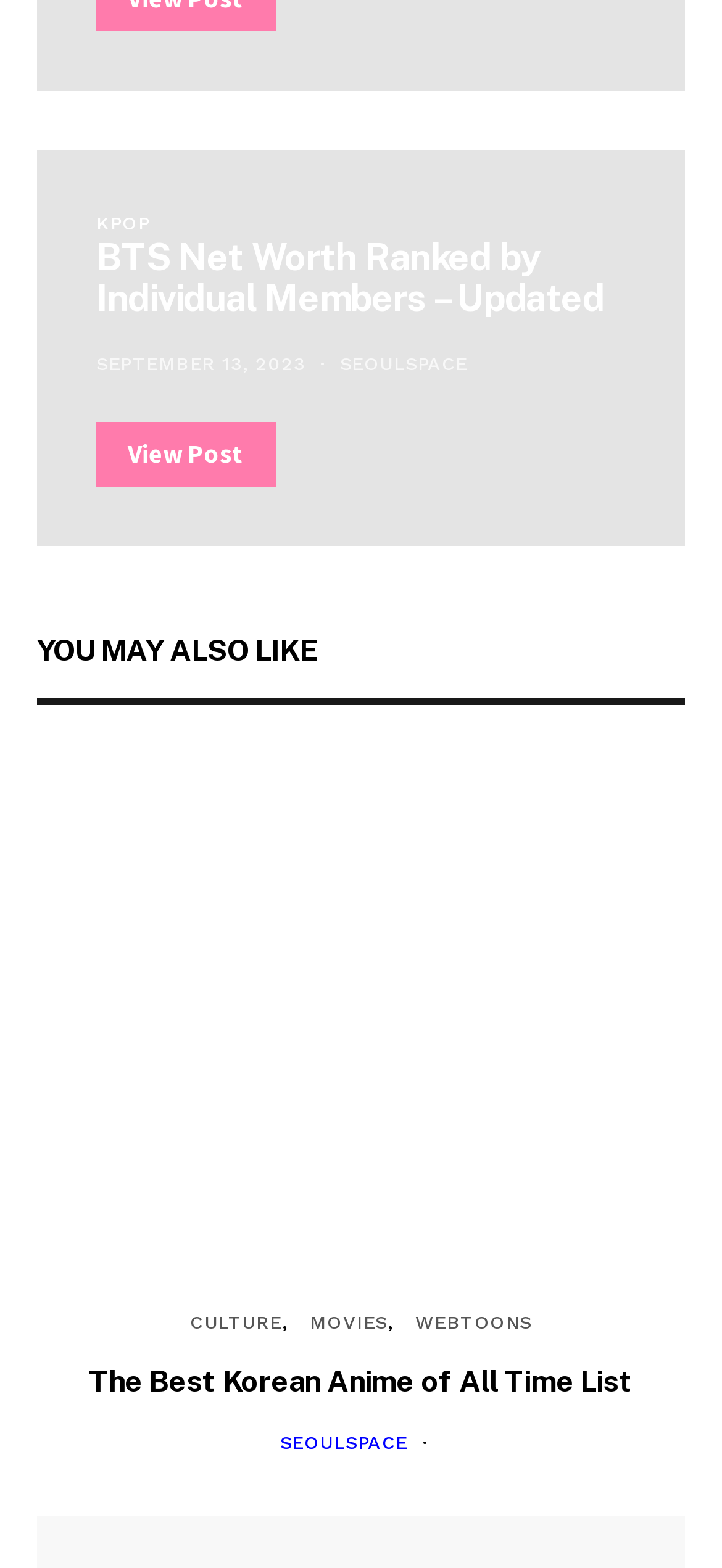What type of content is the webpage about?
Please utilize the information in the image to give a detailed response to the question.

The link 'KPOP' is present in the webpage, which indicates that the webpage is related to K-POP content. Additionally, the article is about BTS, which is a K-POP group.